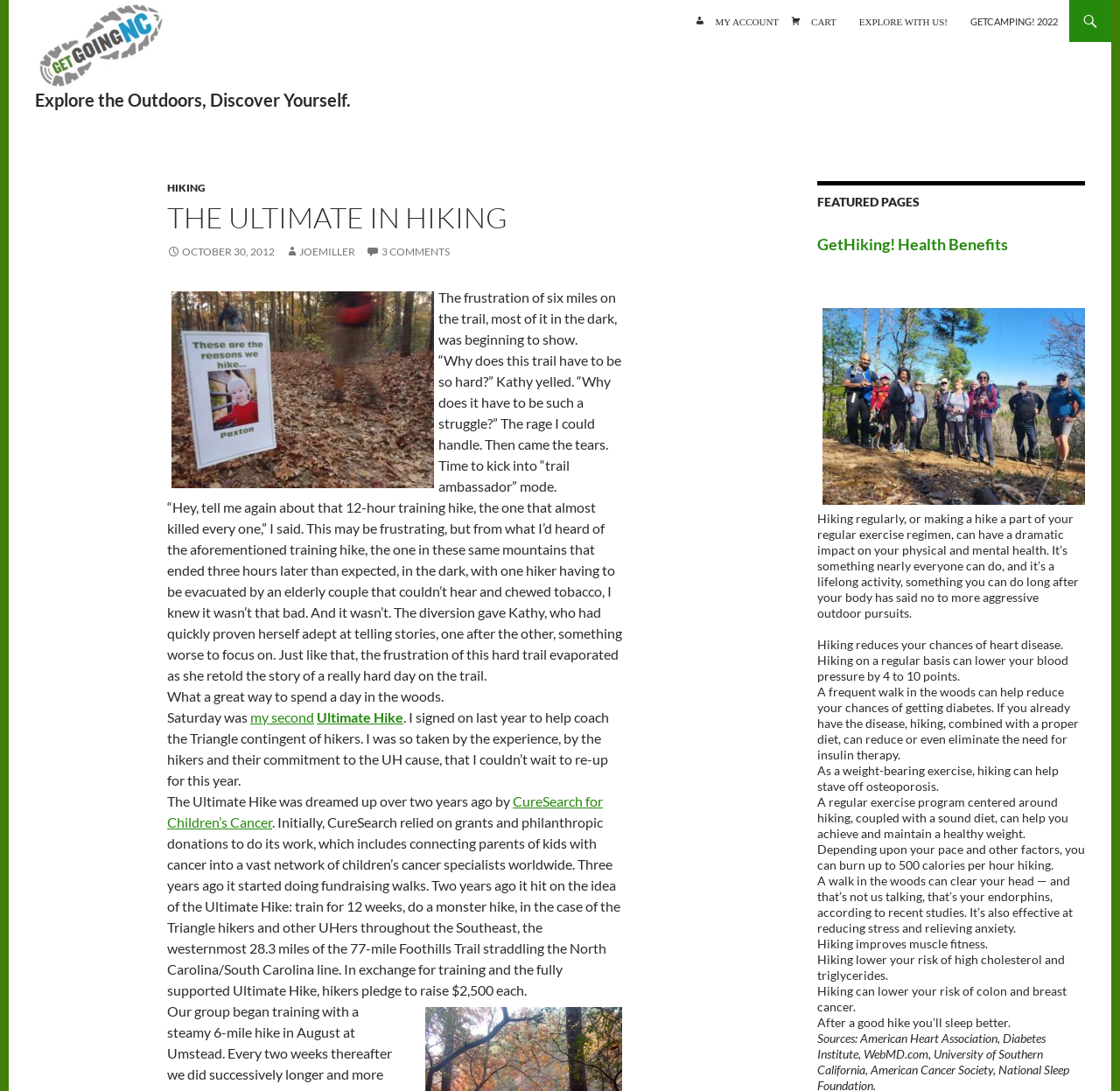Who is the author of the article about the Ultimate Hike?
Provide a comprehensive and detailed answer to the question.

The author's name is mentioned in the article as 'Joe Miller', which is linked to the author's profile or other articles written by them.